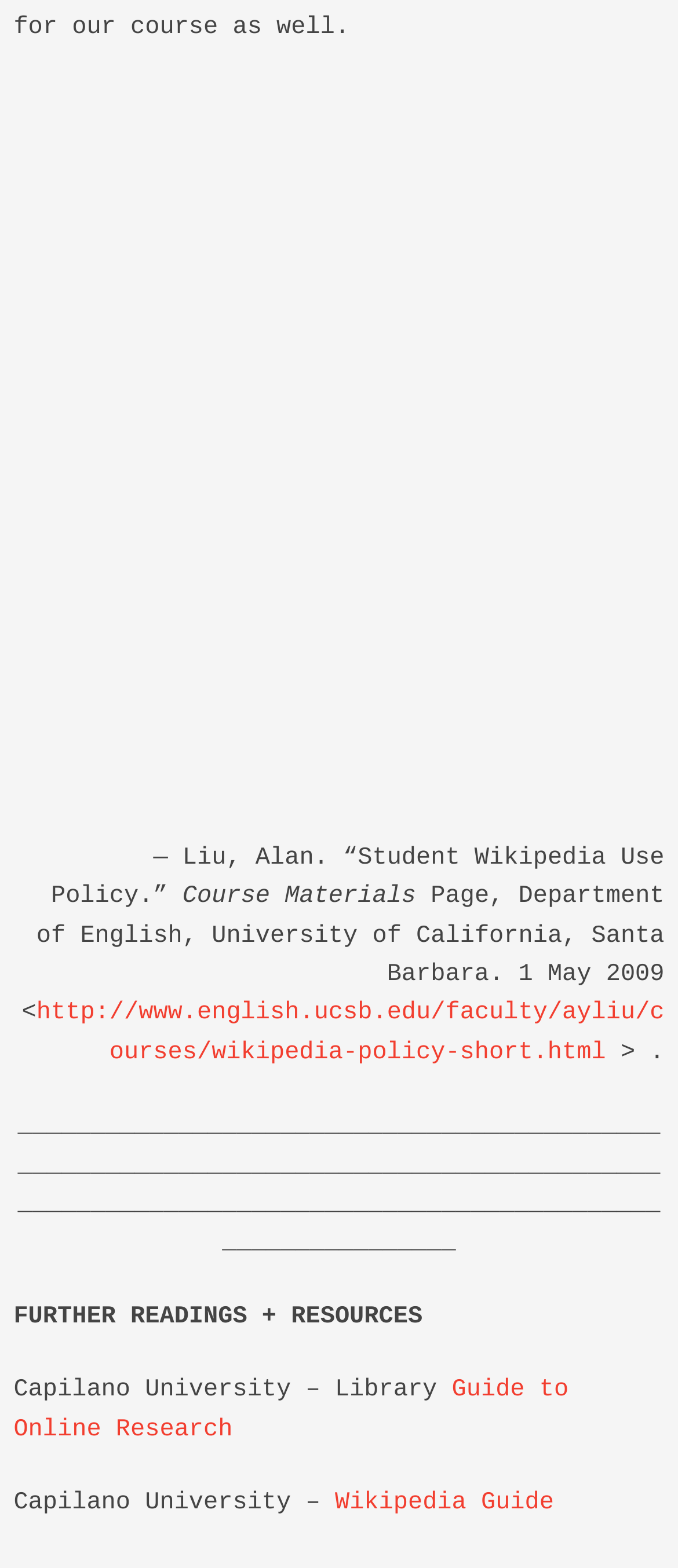Provide a brief response in the form of a single word or phrase:
Who wrote the Student Wikipedia Use Policy?

Alan Liu